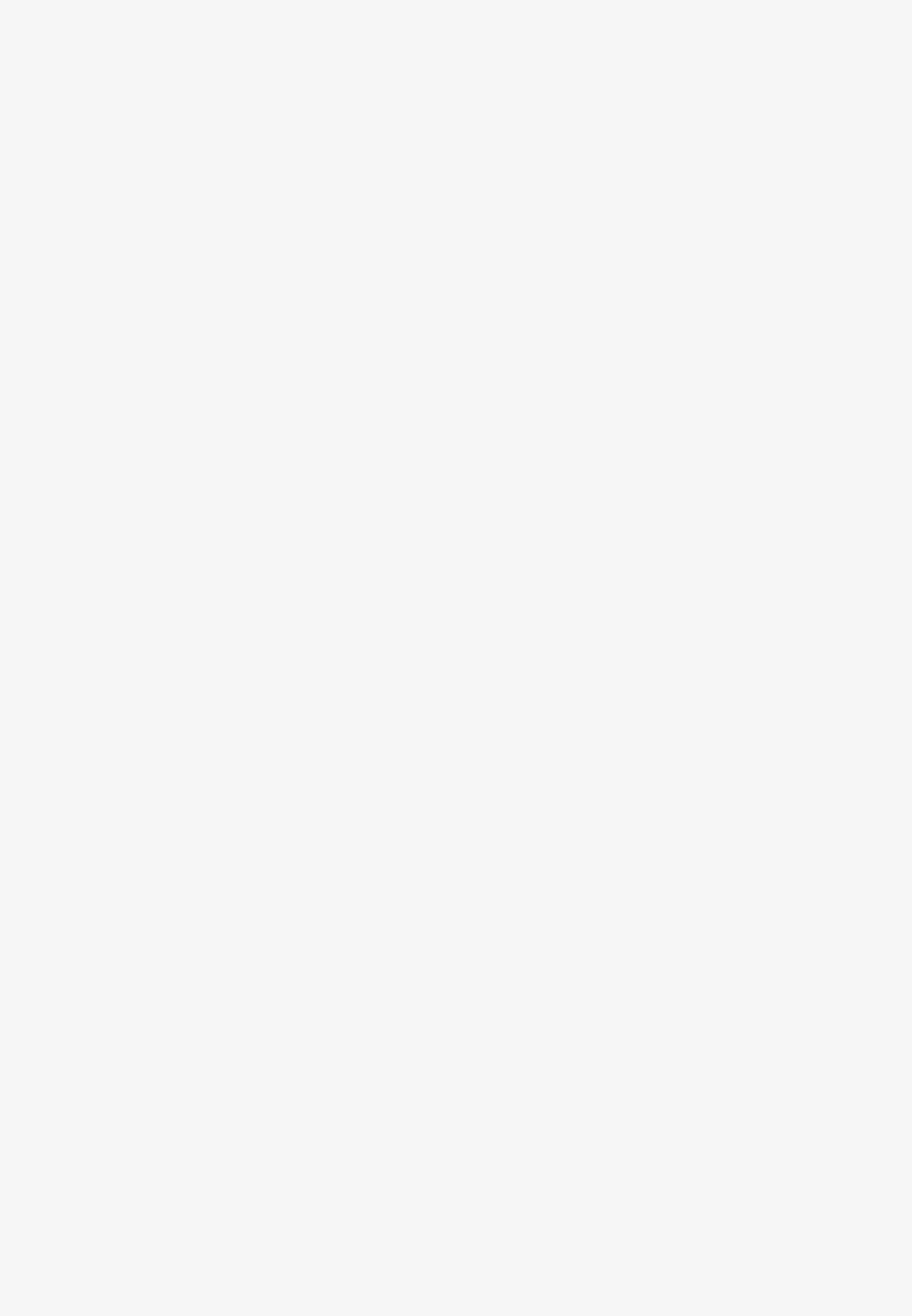Please give a short response to the question using one word or a phrase:
What is the copyright information on this webpage?

HealthifyMe Wellness Private Limited